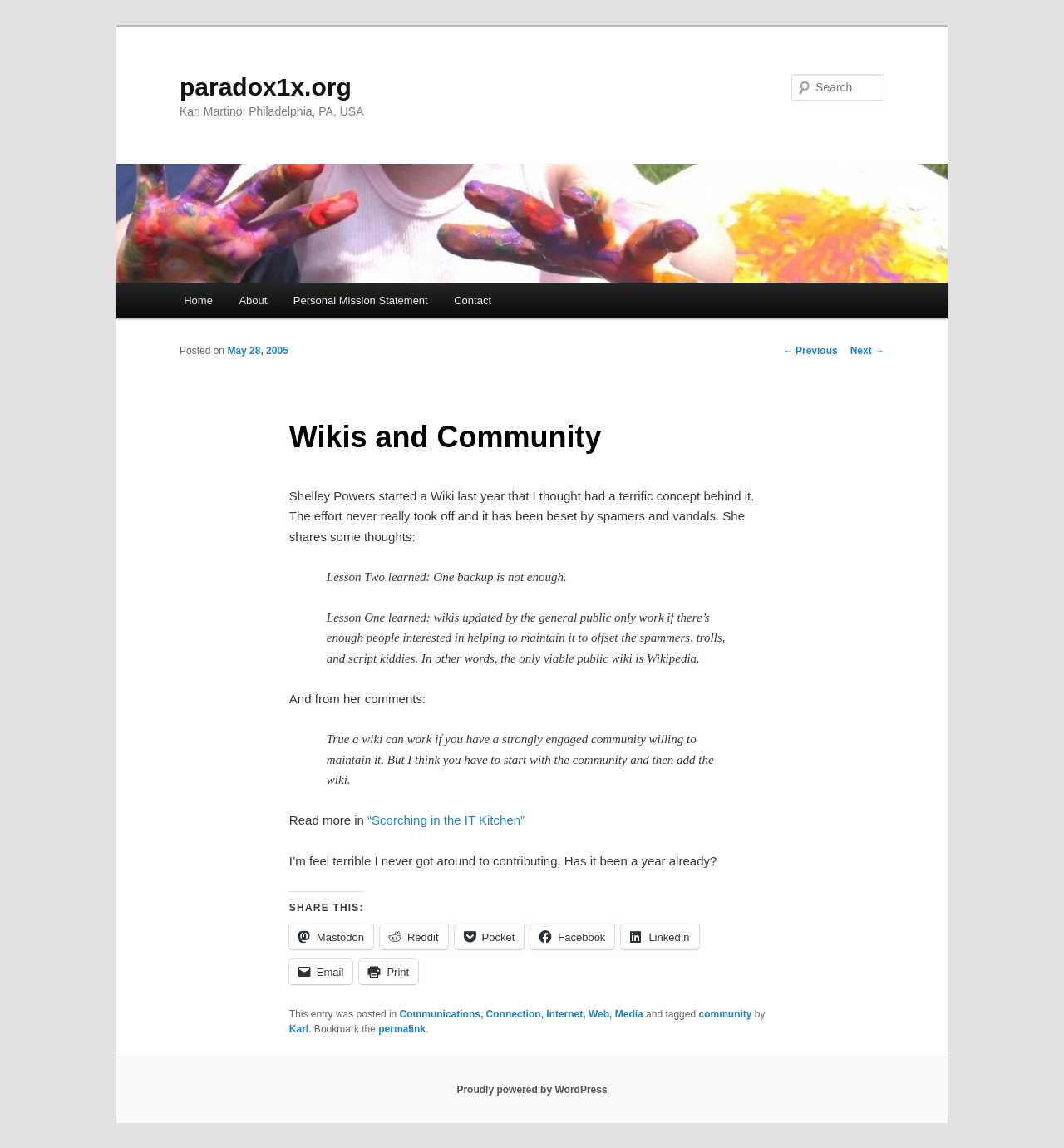Please identify the bounding box coordinates of the element's region that should be clicked to execute the following instruction: "Share this on Facebook". The bounding box coordinates must be four float numbers between 0 and 1, i.e., [left, top, right, bottom].

[0.499, 0.805, 0.578, 0.827]